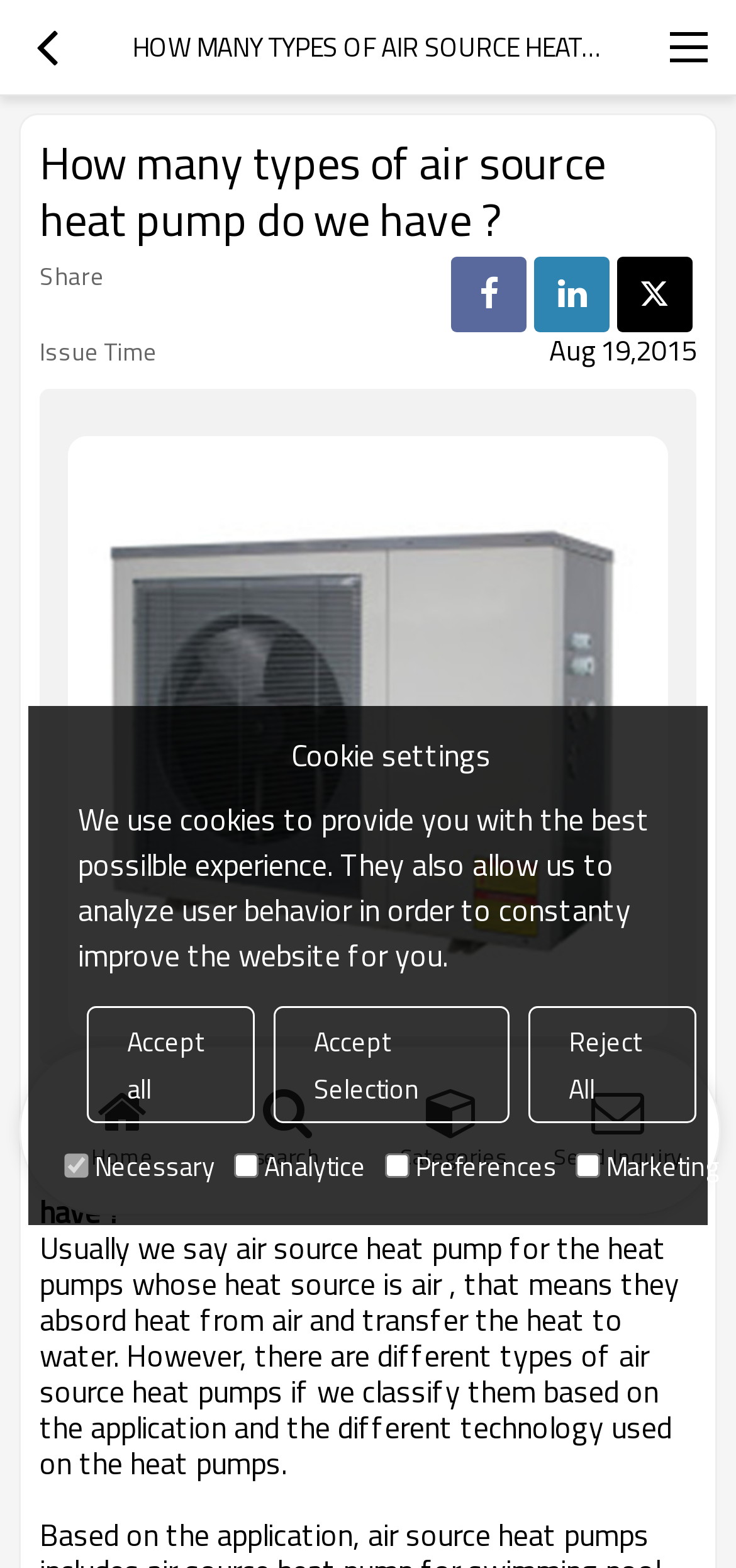Determine the bounding box coordinates for the element that should be clicked to follow this instruction: "Click the send inquiry button". The coordinates should be given as four float numbers between 0 and 1, in the format [left, top, right, bottom].

[0.727, 0.68, 0.951, 0.75]